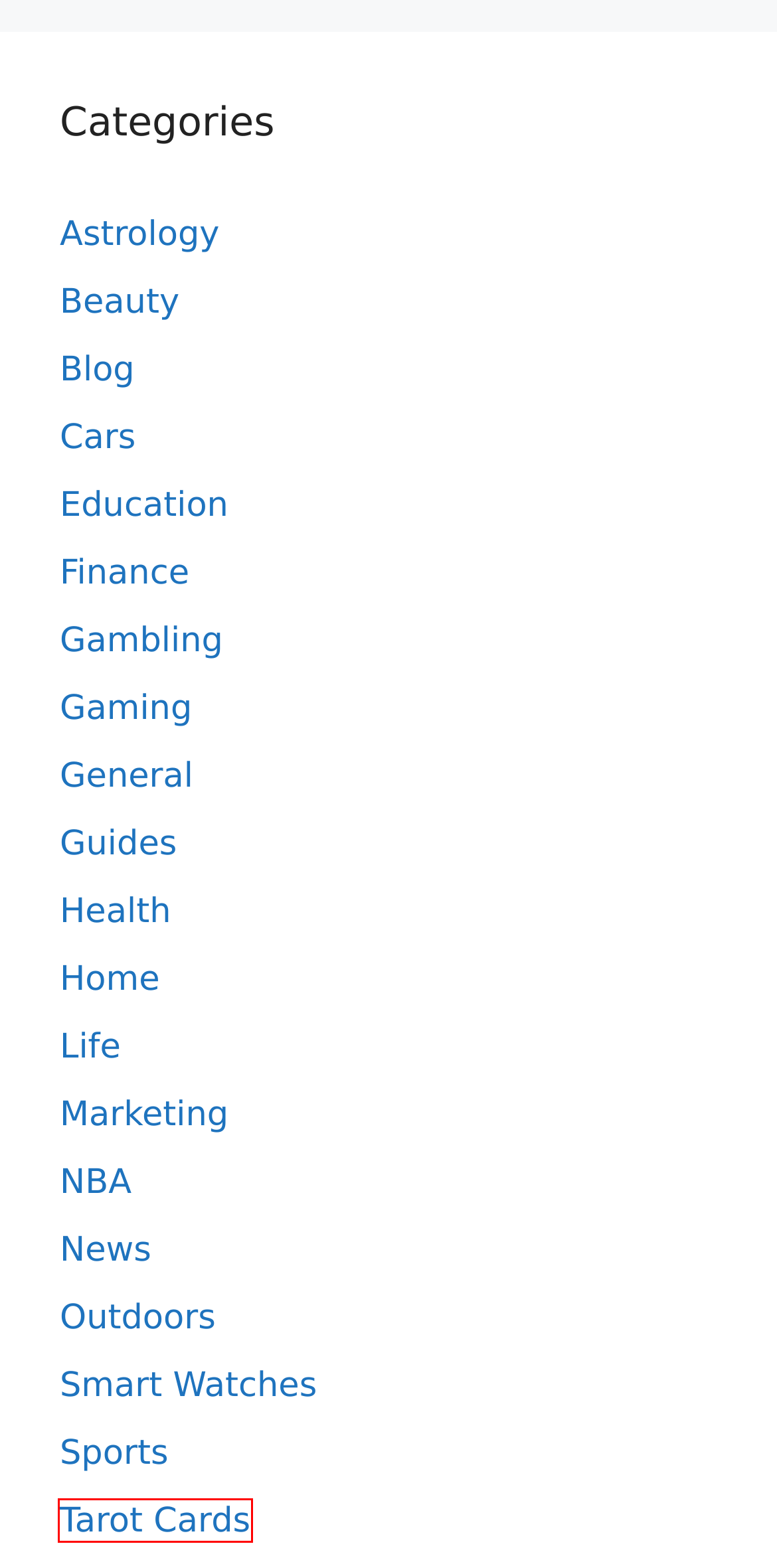You are provided with a screenshot of a webpage highlighting a UI element with a red bounding box. Choose the most suitable webpage description that matches the new page after clicking the element in the bounding box. Here are the candidates:
A. Gaming Archives - Loop Videos
B. Tarot Cards Archives - Loop Videos
C. Blog Archives - Loop Videos
D. News Archives - Loop Videos
E. Gambling Archives - Loop Videos
F. Guides Archives - Loop Videos
G. Beauty Archives - Loop Videos
H. Health Archives - Loop Videos

B